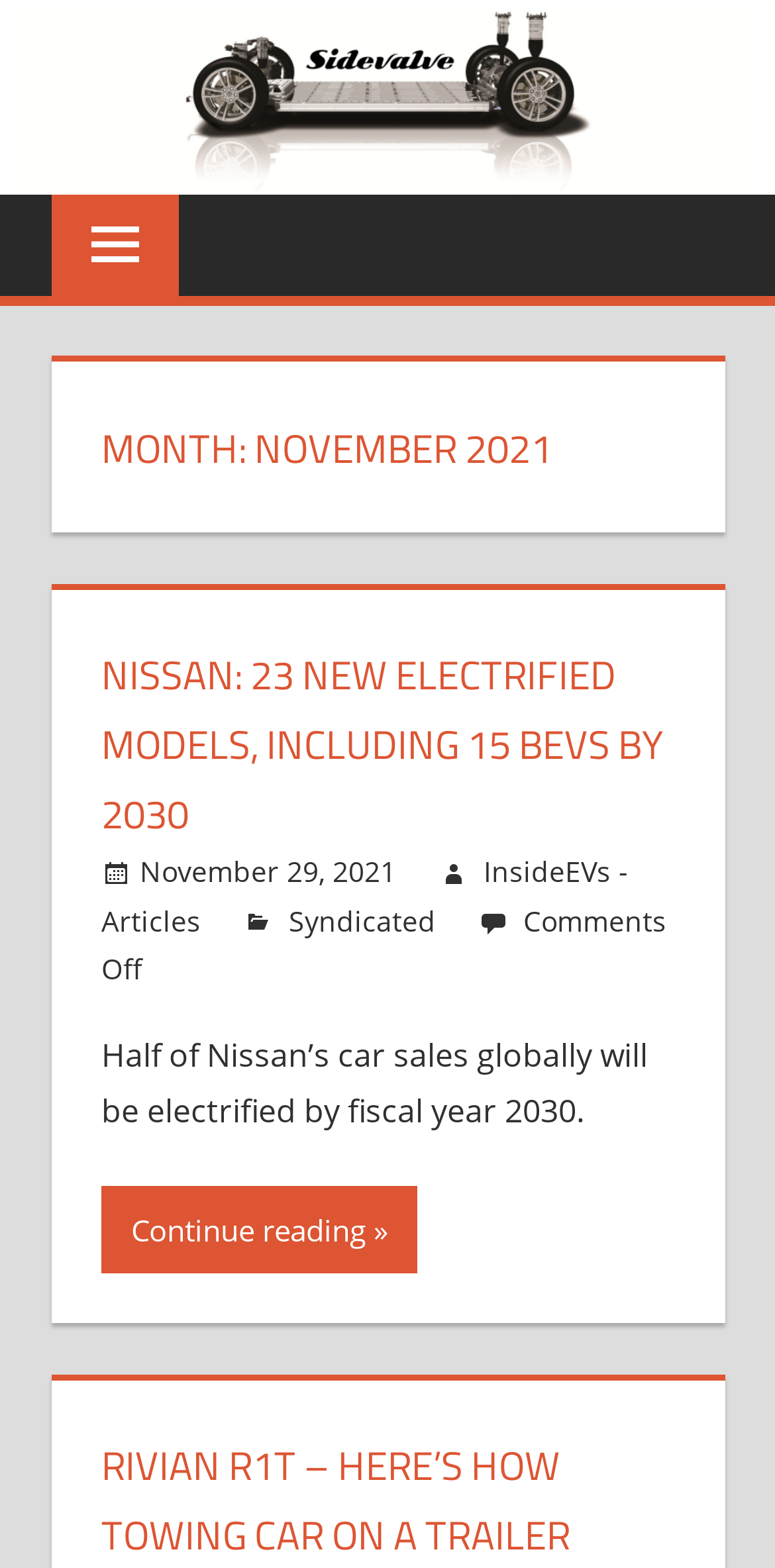Describe the entire webpage, focusing on both content and design.

This webpage is a news article page from Sidevalve EV News, dated November 2021. At the top left corner, there is a link to skip to the content. Next to it, there is a link to the website's homepage, accompanied by an image with the website's logo. 

Below the logo, there is a button with an icon. On the right side of the button, there is a header section with the title "MONTH: NOVEMBER 2021". 

The main content of the page is an article section, which takes up most of the page. The article has a header with the title "NISSAN: 23 NEW ELECTRIFIED MODELS, INCLUDING 15 BEVS BY 2030". Below the title, there are links to the article's date, category, and author. There is also a text "Comments Off" and a brief summary of the article. 

The article's content is a short paragraph, which discusses Nissan's plan to electrify half of its car sales globally by fiscal year 2030. At the end of the paragraph, there is a link to continue reading the article.